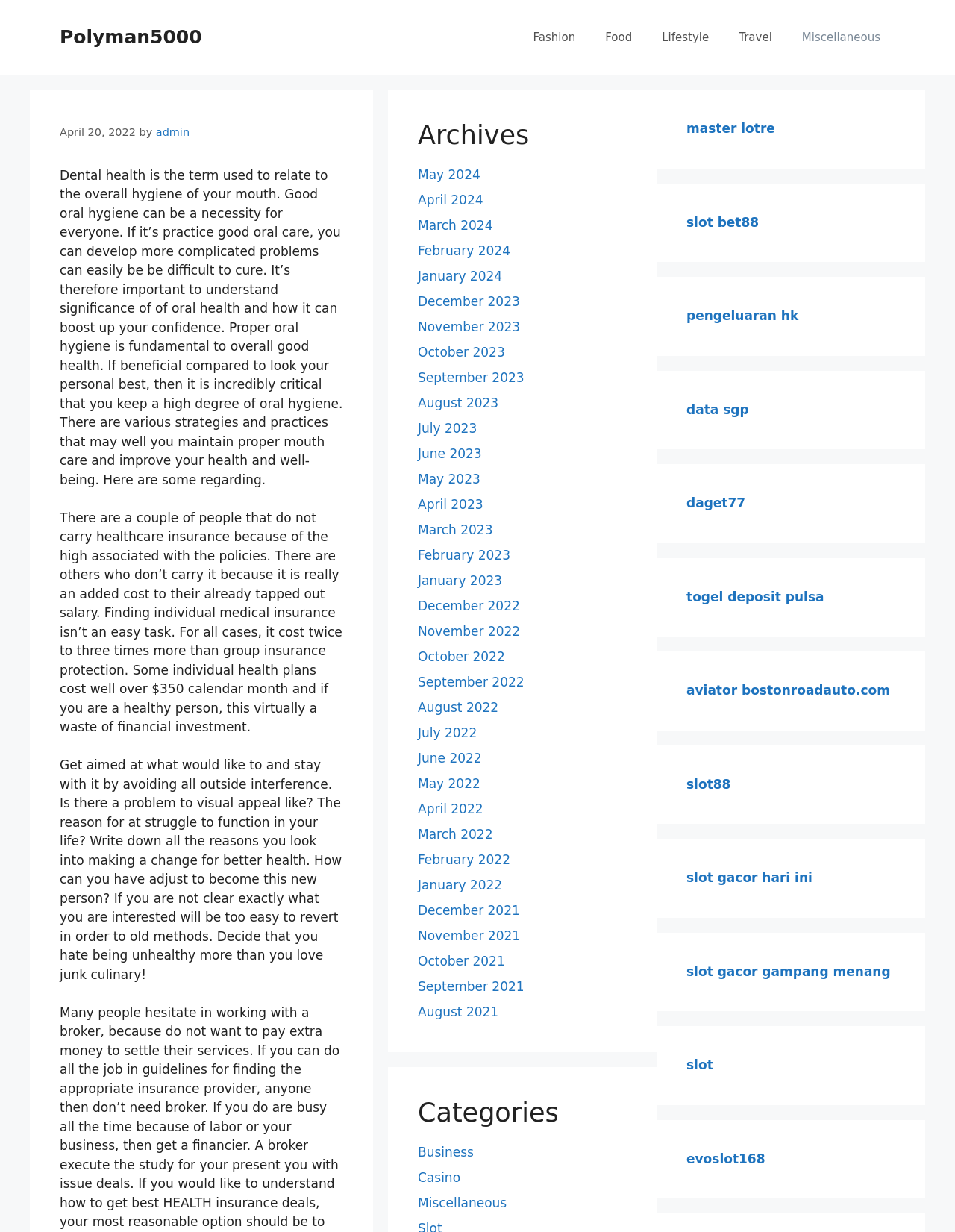Find the bounding box coordinates of the element you need to click on to perform this action: 'Visit the master lotre website'. The coordinates should be represented by four float values between 0 and 1, in the format [left, top, right, bottom].

[0.719, 0.098, 0.812, 0.11]